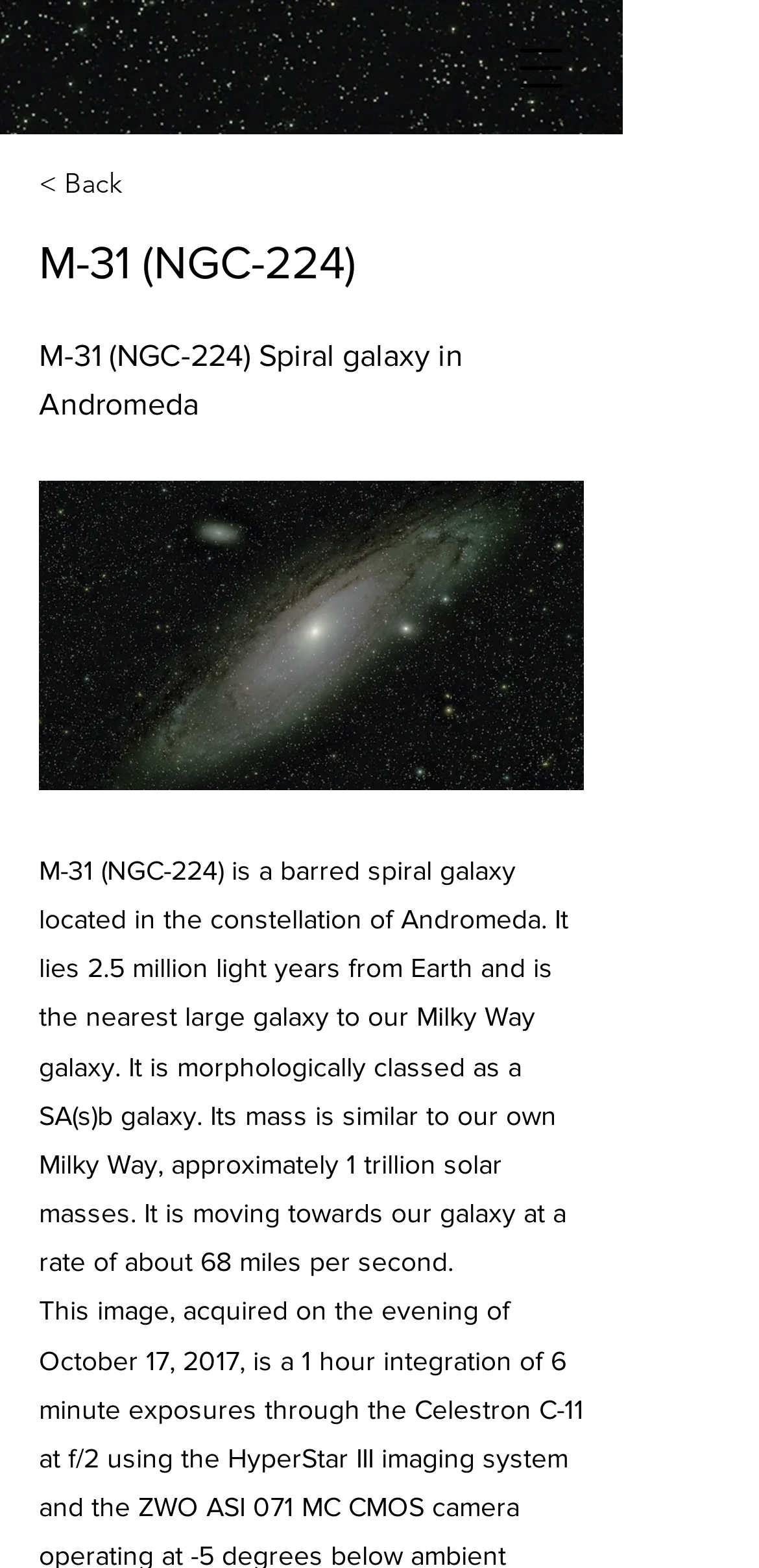What is the name of the image on the webpage?
Answer briefly with a single word or phrase based on the image.

M31-Lt10X360Sec-ZWO-copy.jpg